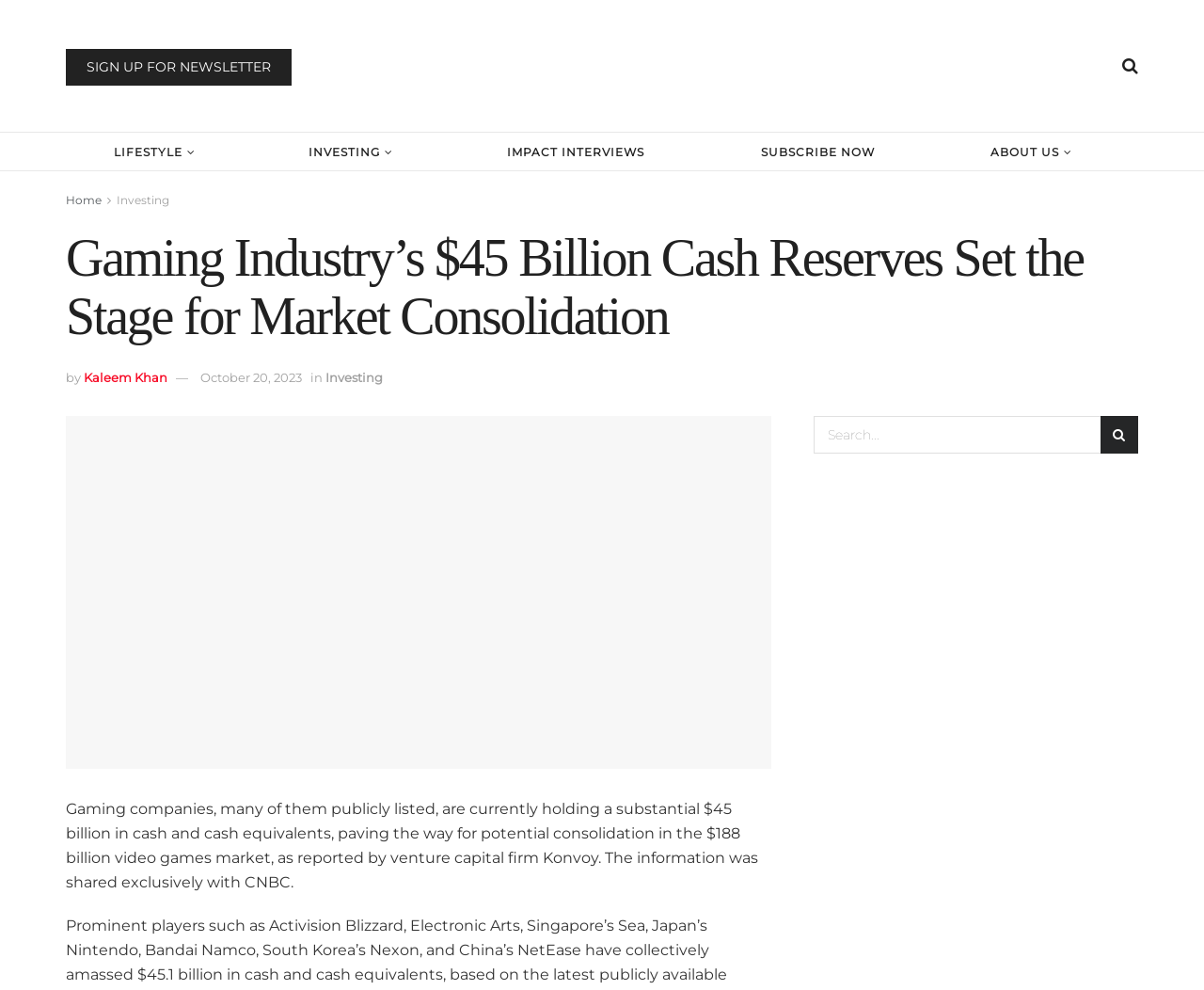Use one word or a short phrase to answer the question provided: 
What is the author of the article?

Kaleem Khan